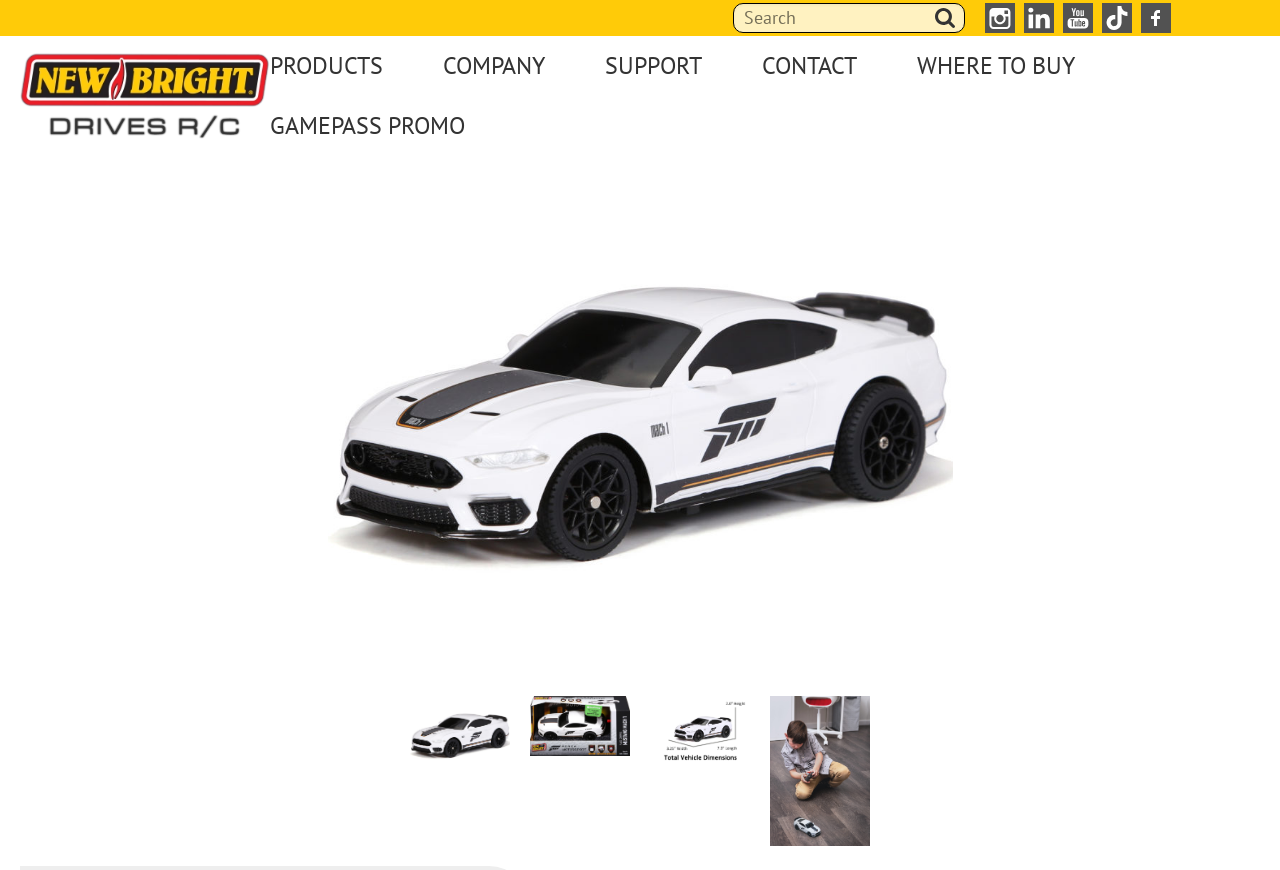Please give a succinct answer to the question in one word or phrase:
What is the company name displayed on the webpage?

New Bright Industrial Co.